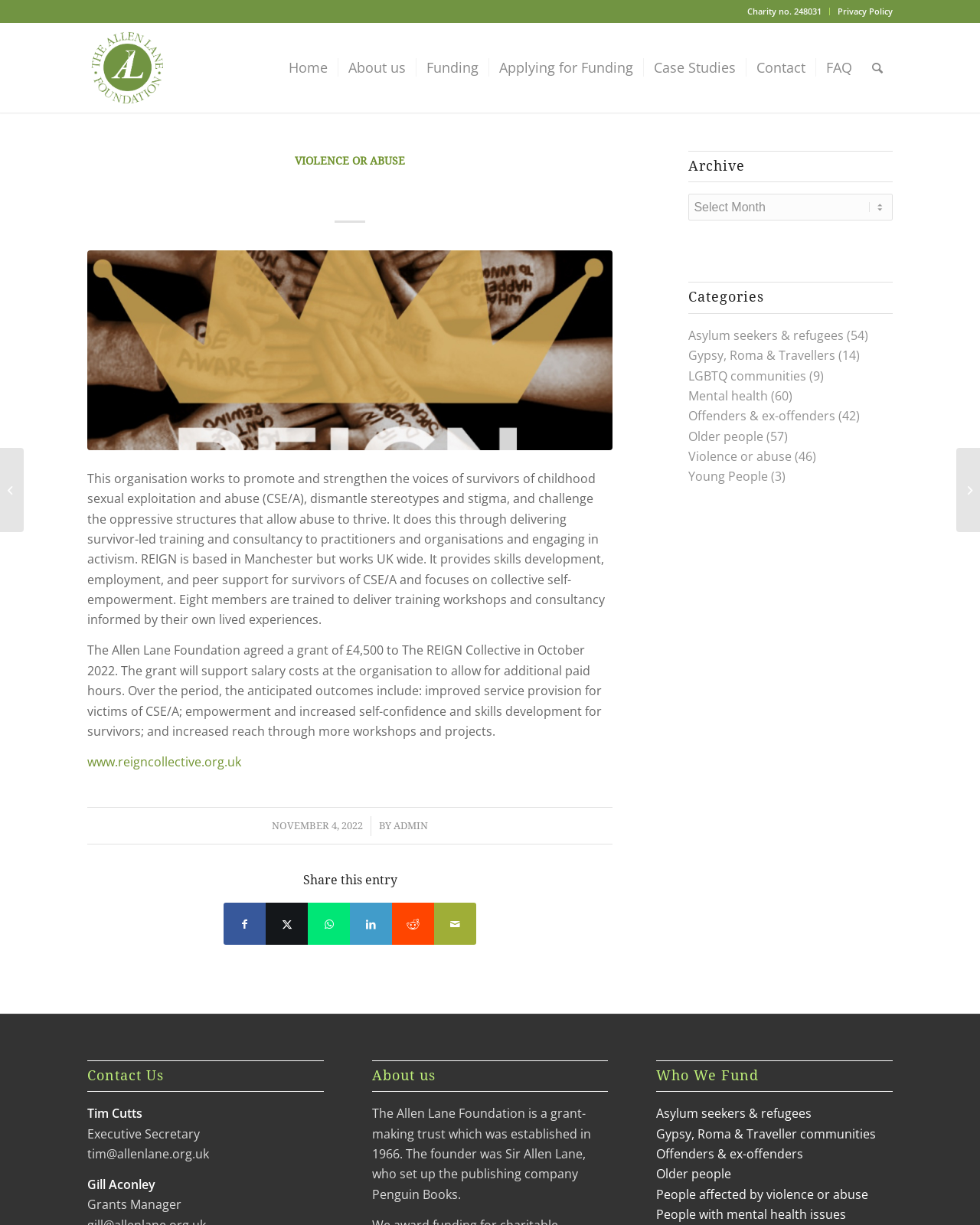Give a comprehensive overview of the webpage, including key elements.

The webpage is about The REIGN Collective CIC, an organization that works to promote and strengthen the voices of survivors of childhood sexual exploitation and abuse. At the top of the page, there is a menu with several items, including "Charity no. 248031", "Privacy Policy", and "Home", "About us", "Funding", "Applying for Funding", "Case Studies", "Contact", "FAQ", and "Search". 

To the left of the menu, there is an image of the Allen Lane Foundation logo. Below the menu, there is a main section that contains an article with a heading "THE REIGN COLLECTIVE CIC". The article describes the organization's mission and goals, including delivering survivor-led training and consultancy to practitioners and organizations, and engaging in activism. 

The article also mentions that the organization received a grant of £4,500 from the Allen Lane Foundation in October 2022 to support salary costs and improve service provision for victims of childhood sexual exploitation and abuse. 

Below the article, there are social media links to share the entry on Facebook, Twitter, WhatsApp, LinkedIn, Reddit, and by Mail. 

On the right side of the page, there is a complementary section that contains an archive section with a combobox, and a categories section with links to various topics such as "Asylum seekers & refugees", "Gypsy, Roma & Travellers", "LGBTQ communities", "Mental health", "Offenders & ex-offenders", "Older people", "Violence or abuse", and "Young People". 

At the bottom of the page, there are three sections: "Contact Us" with contact information for Tim Cutts, Executive Secretary, and Gill Aconley, Grants Manager; "About us" with a brief description of the Allen Lane Foundation; and "Who We Fund" with links to various categories of people the foundation funds.